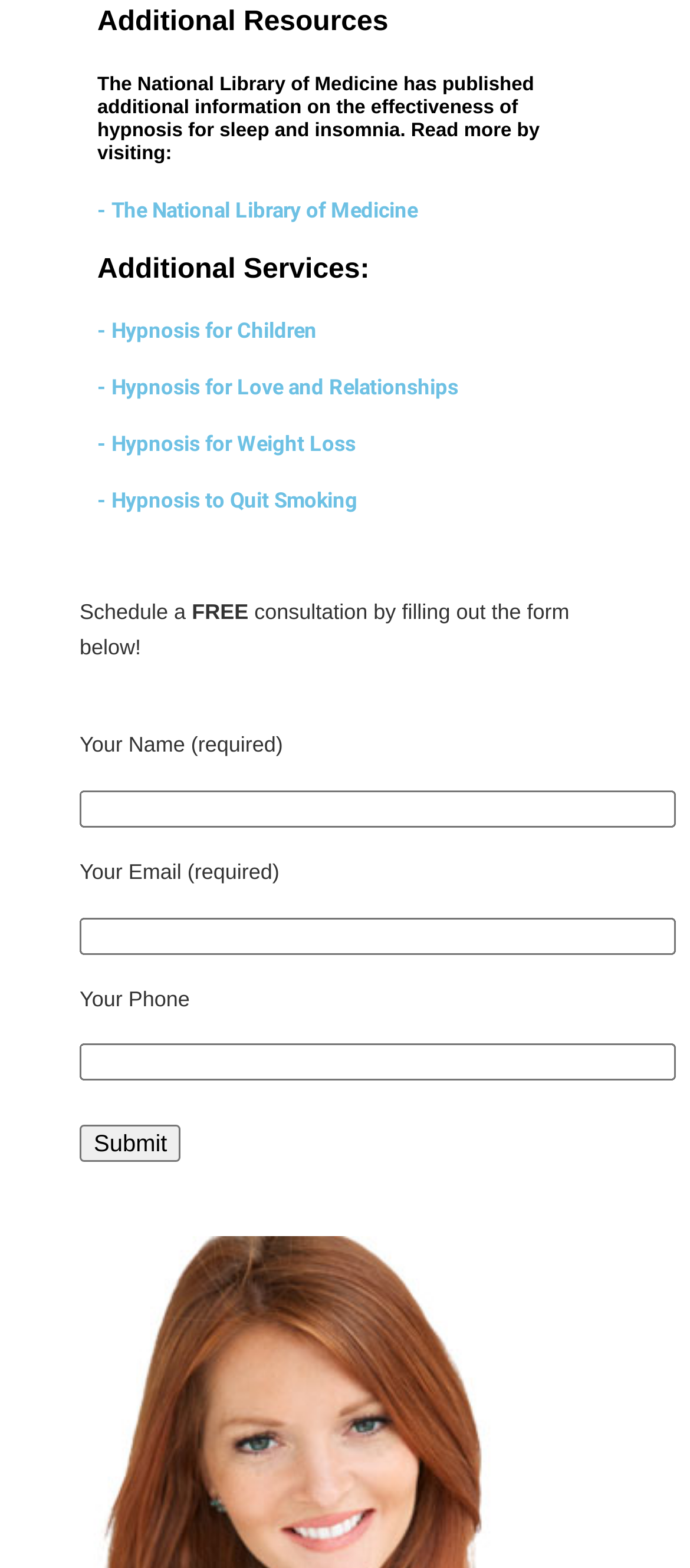What is the topic of the additional resources?
Based on the content of the image, thoroughly explain and answer the question.

The topic of the additional resources is hypnosis, which can be inferred from the links provided, such as 'Hypnosis for Children', 'Hypnosis for Love and Relationships', and so on.